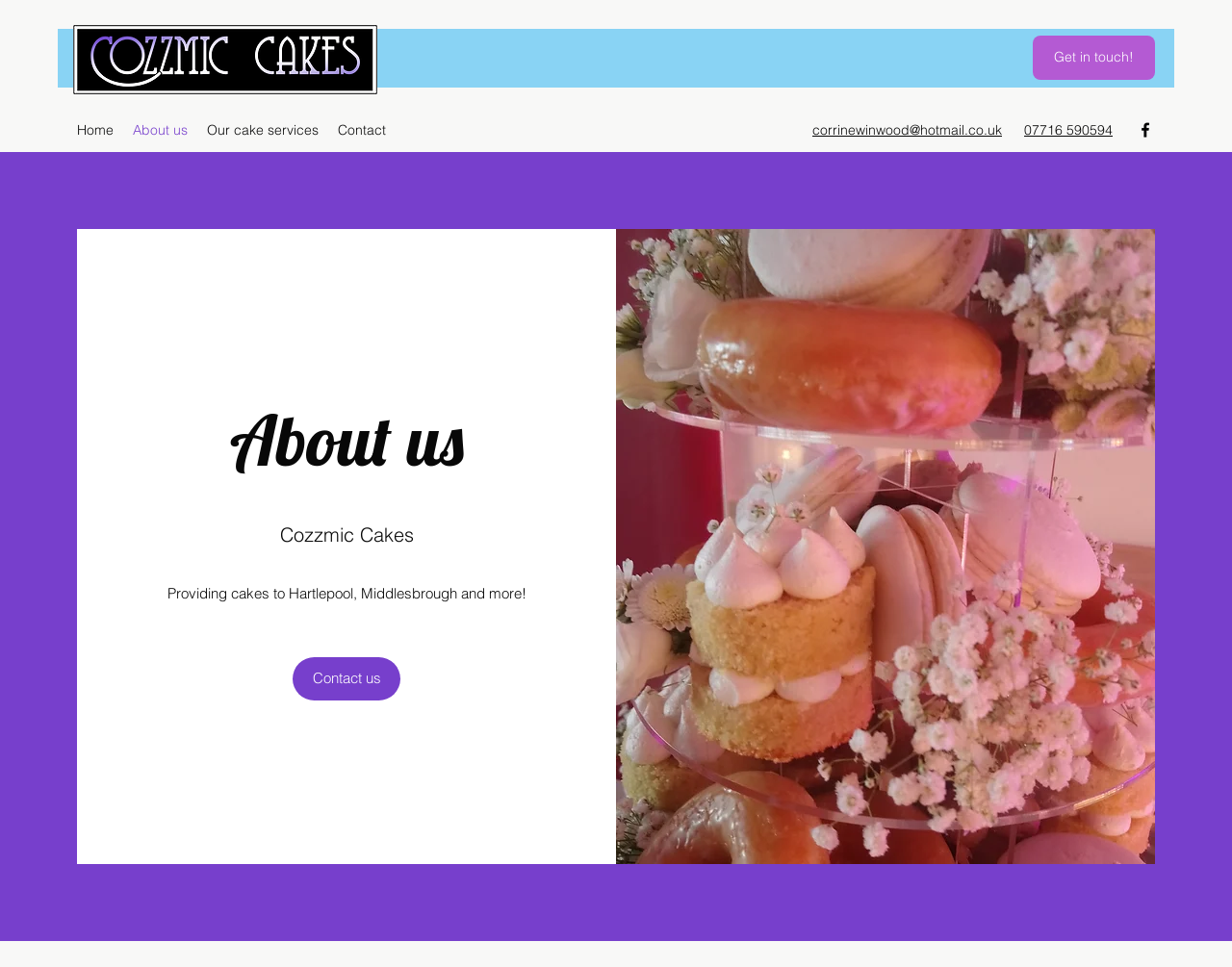Please determine the bounding box coordinates of the element to click on in order to accomplish the following task: "Navigate to the home page". Ensure the coordinates are four float numbers ranging from 0 to 1, i.e., [left, top, right, bottom].

[0.055, 0.119, 0.1, 0.15]